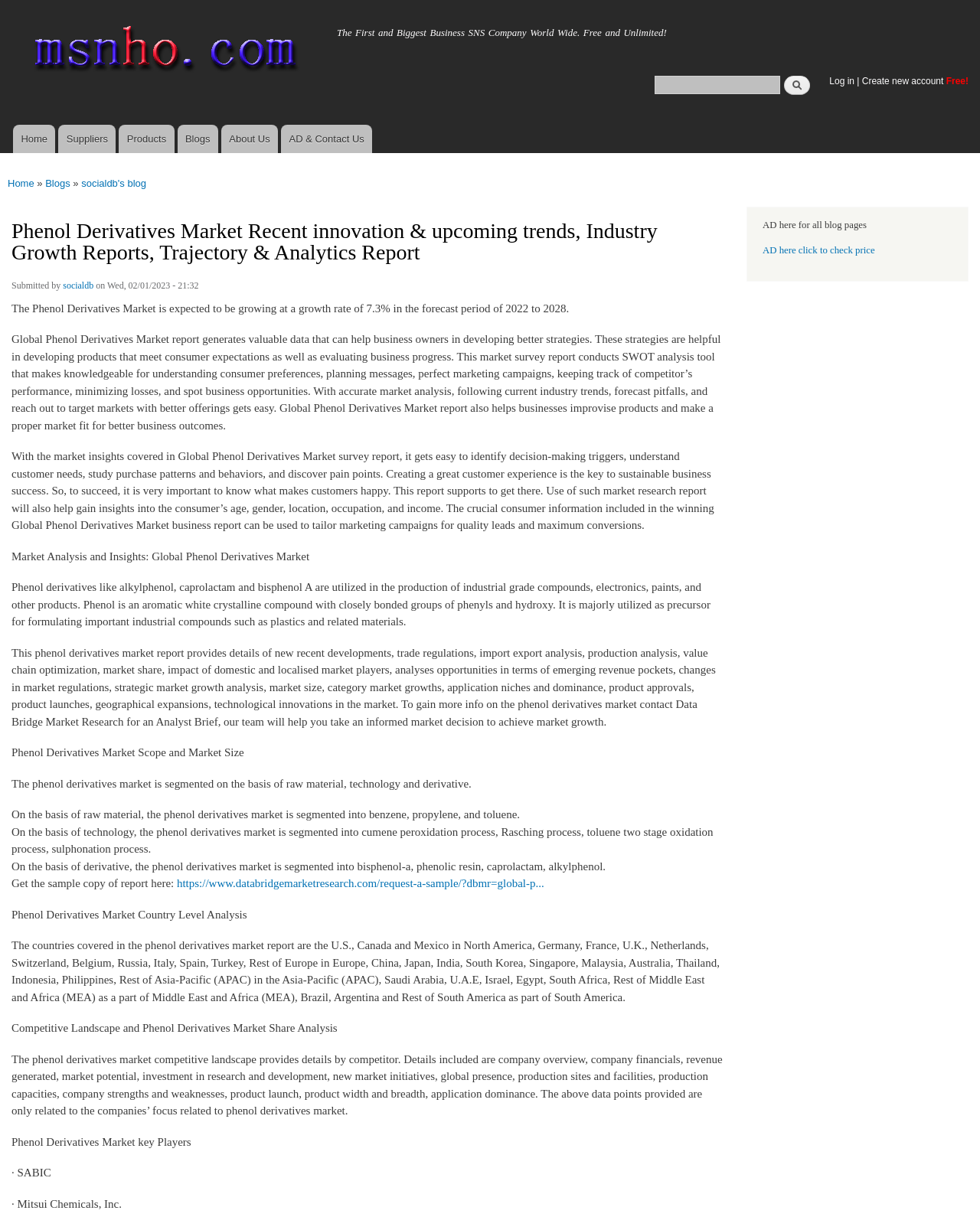Answer briefly with one word or phrase:
What are the segments of the phenol derivatives market based on raw material?

Benzene, propylene, and toluene